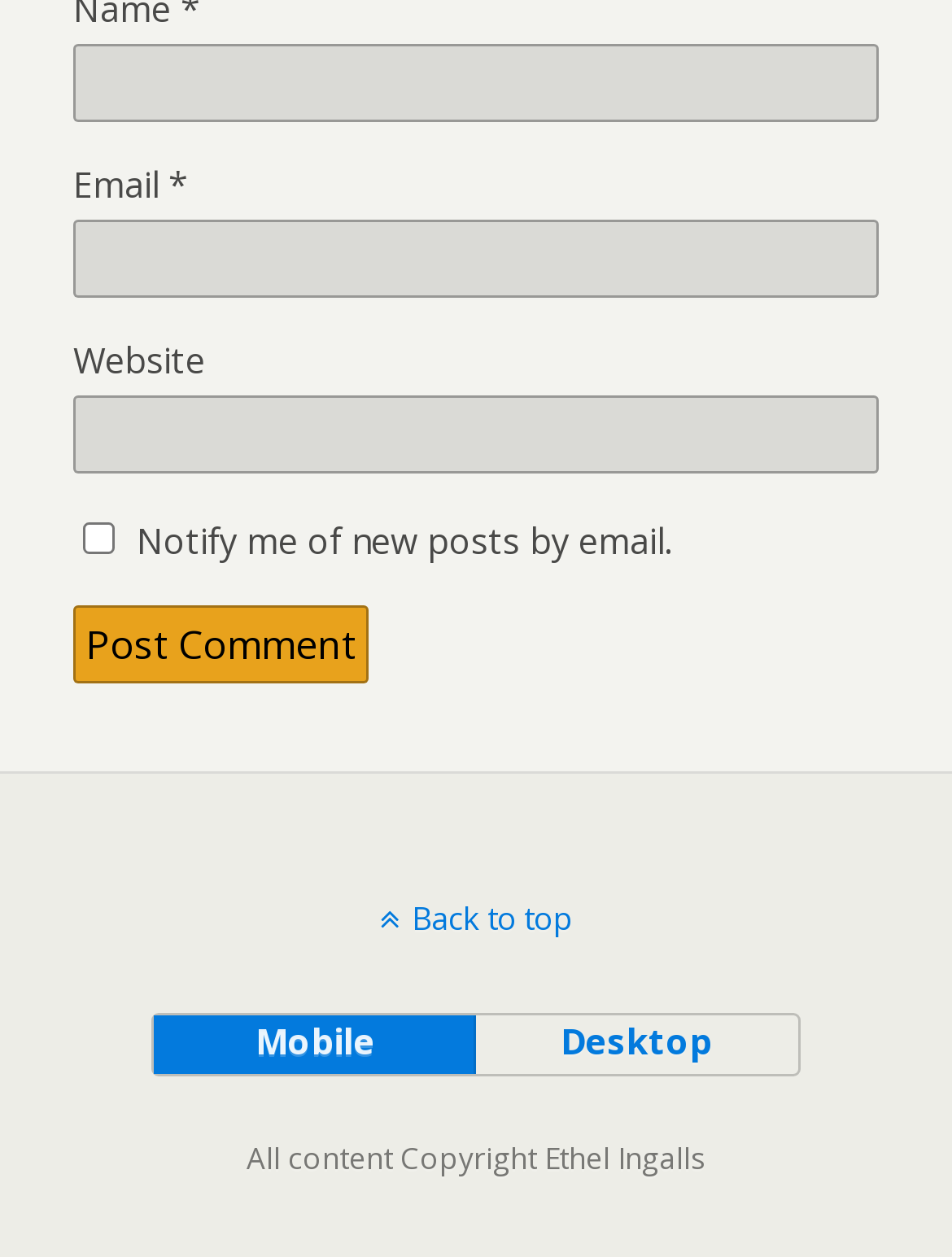Answer the question using only a single word or phrase: 
What is the function of the checkbox?

Toggle email notification